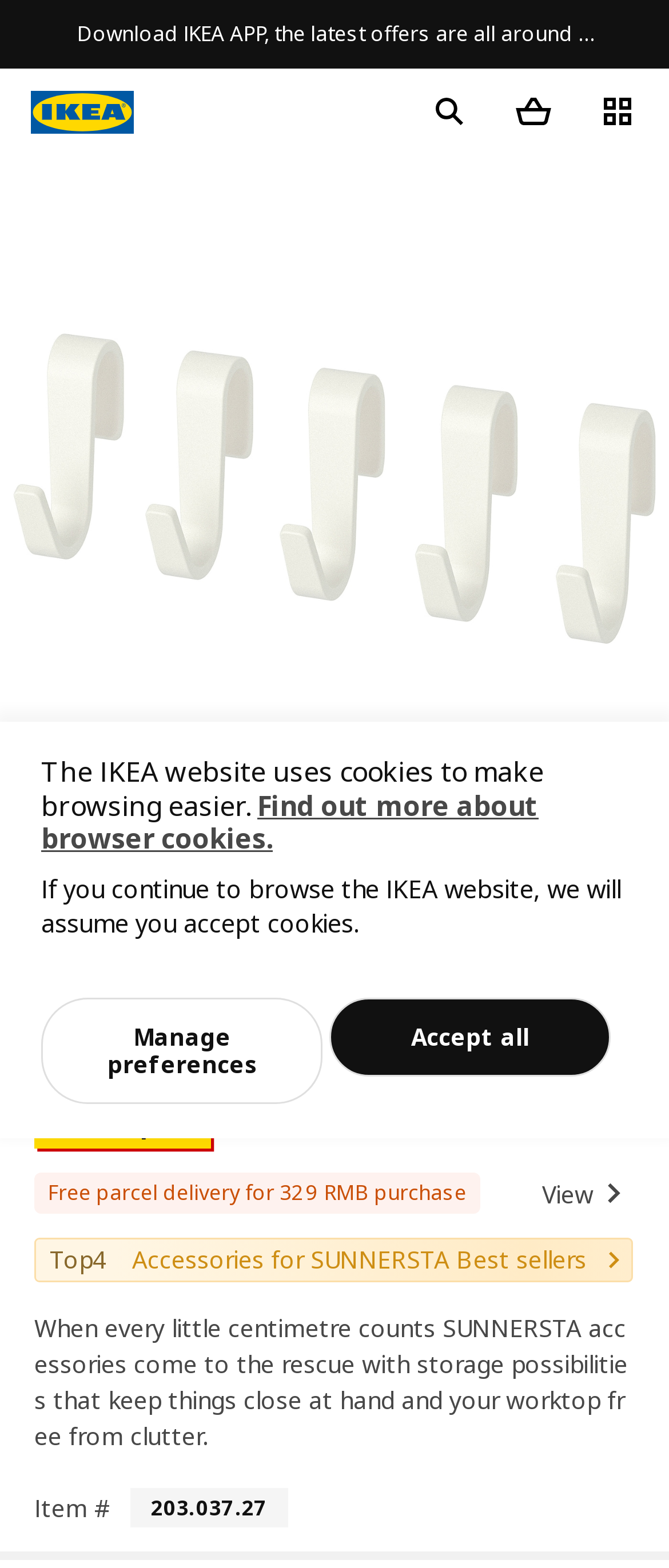Using floating point numbers between 0 and 1, provide the bounding box coordinates in the format (top-left x, top-left y, bottom-right x, bottom-right y). Locate the UI element described here: Checkout

[0.633, 0.652, 0.949, 0.704]